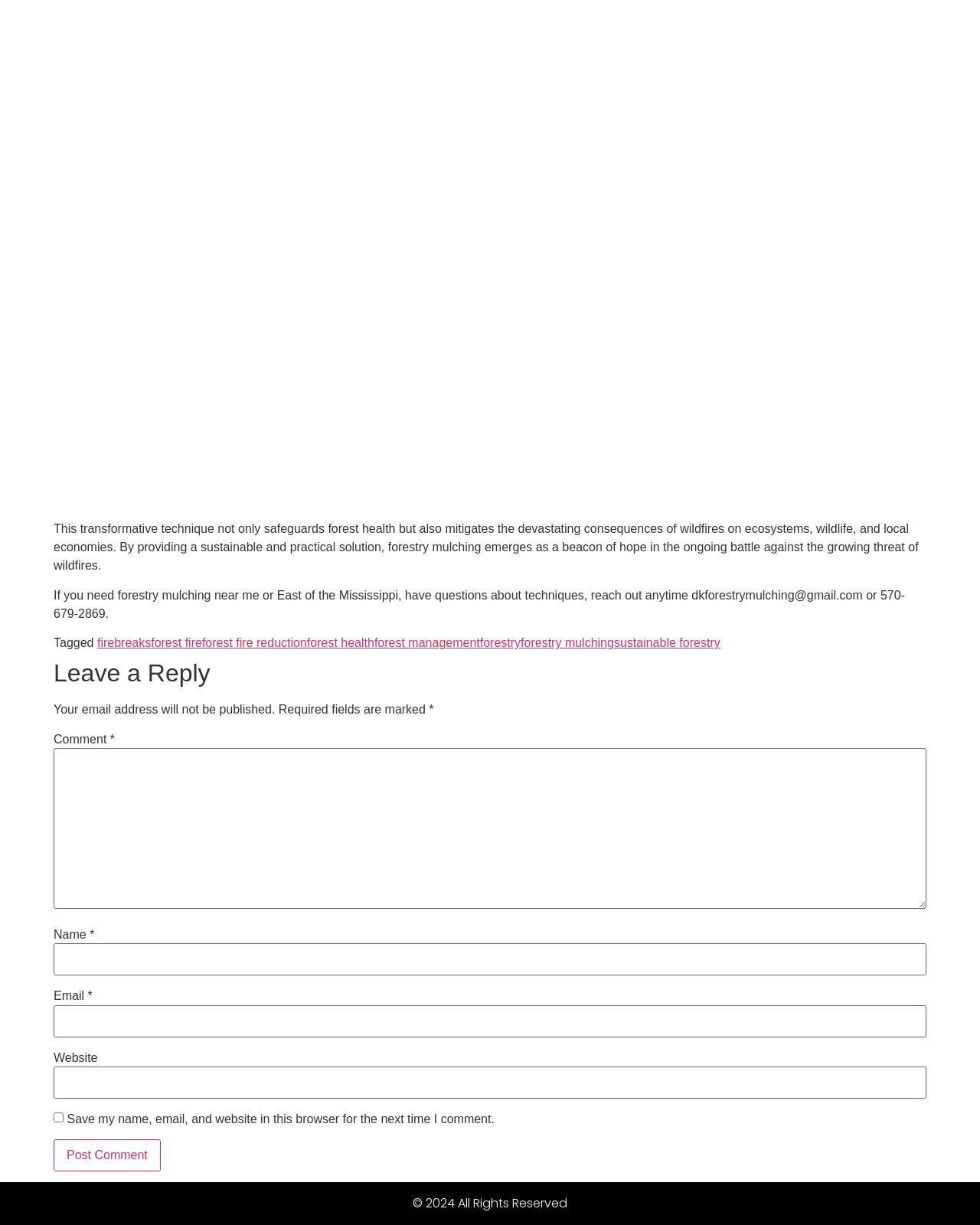Locate the bounding box coordinates of the element's region that should be clicked to carry out the following instruction: "Type your comment in the 'Comment' field". The coordinates need to be four float numbers between 0 and 1, i.e., [left, top, right, bottom].

[0.055, 0.611, 0.945, 0.742]